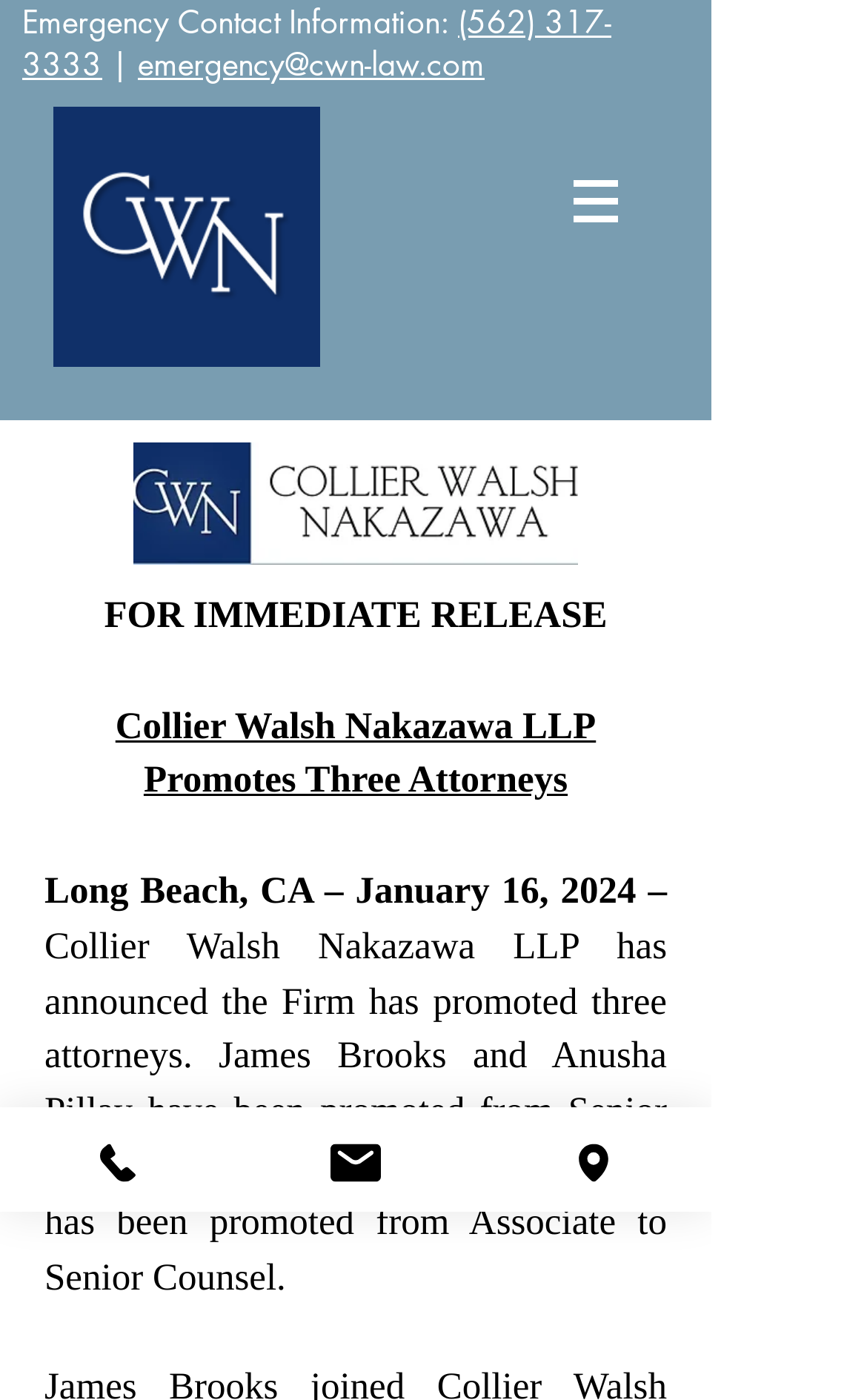What is the location of Collier Walsh Nakazawa LLP?
Look at the image and answer with only one word or phrase.

Long Beach, CA